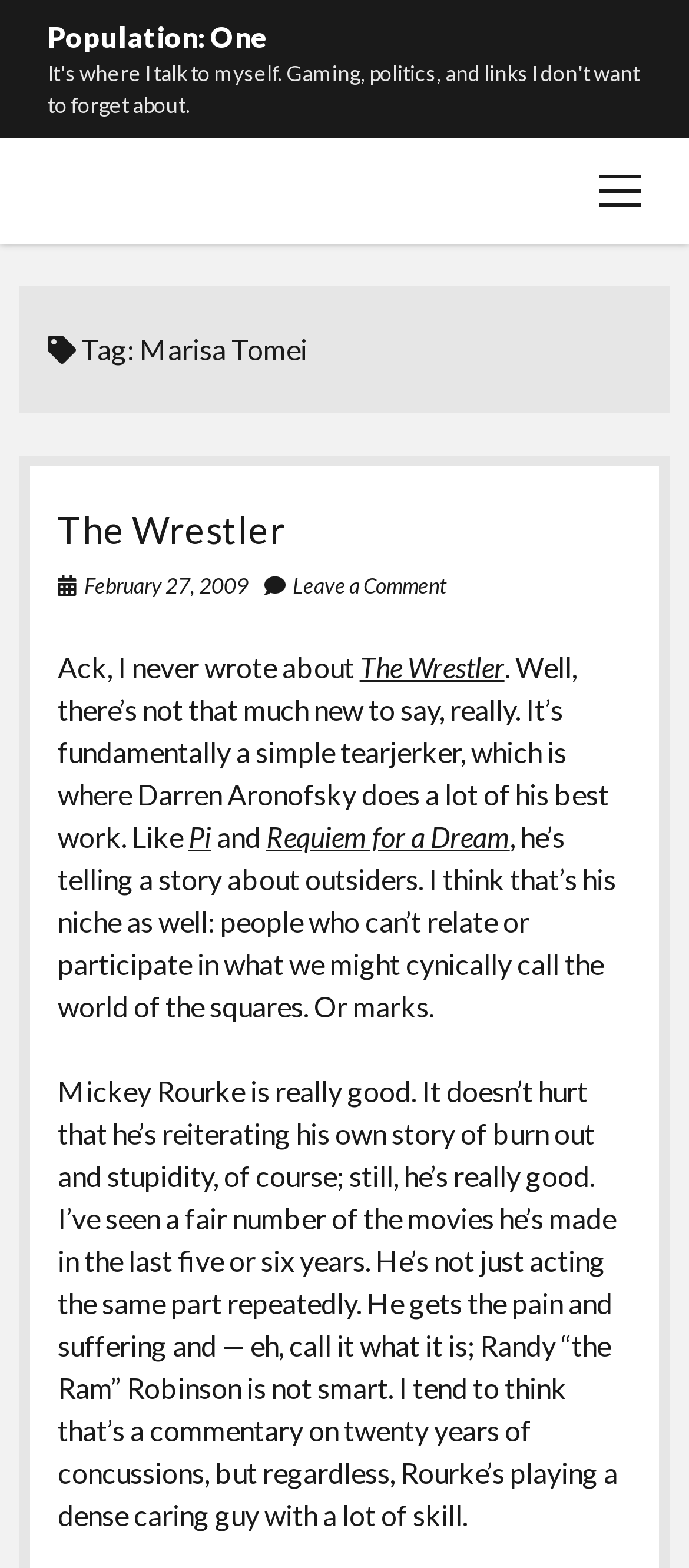Provide the bounding box coordinates of the section that needs to be clicked to accomplish the following instruction: "View 'Pi' information."

[0.273, 0.523, 0.307, 0.544]